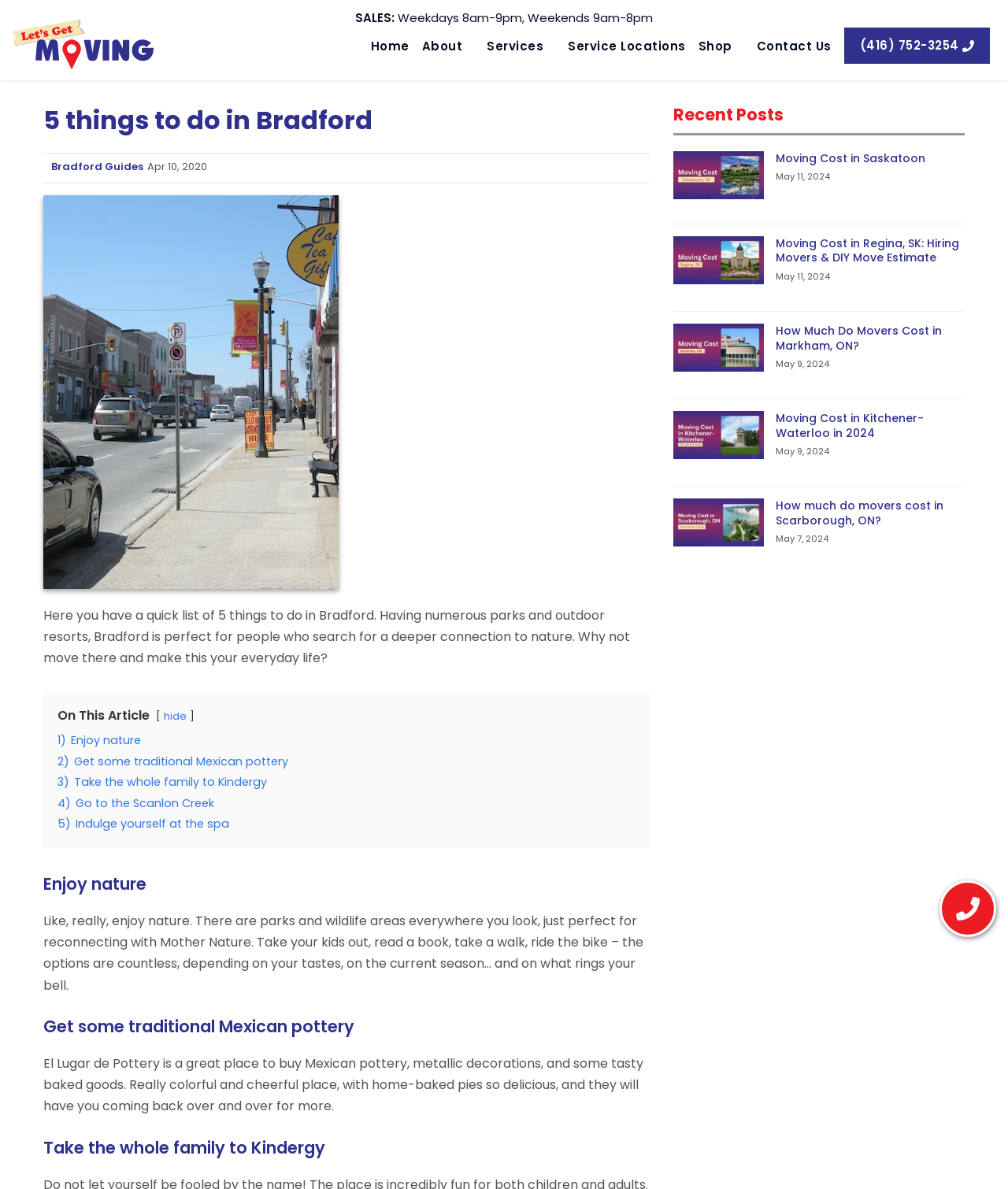Determine the bounding box coordinates of the section to be clicked to follow the instruction: "Subscribe to the YouTube channel". The coordinates should be given as four float numbers between 0 and 1, formatted as [left, top, right, bottom].

None